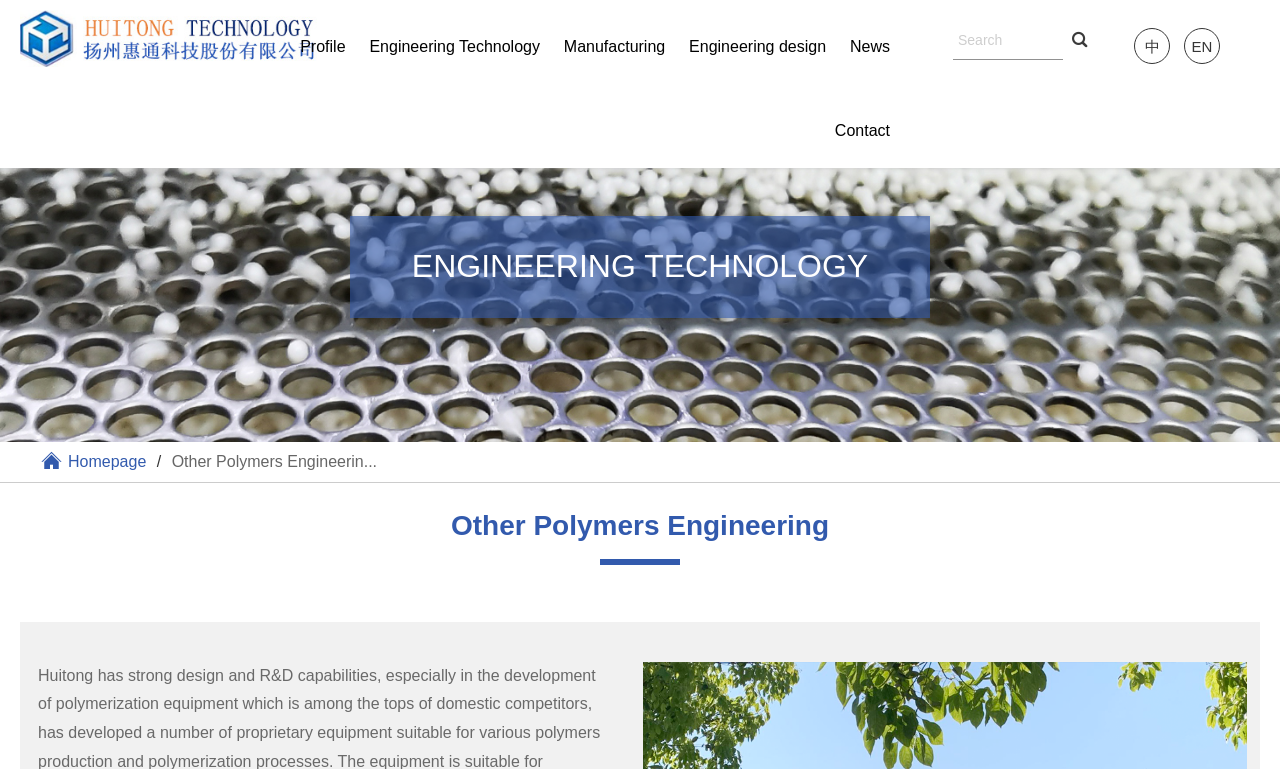Identify the bounding box of the UI element that matches this description: "name="search_keyword" placeholder="Search"".

[0.745, 0.026, 0.83, 0.078]